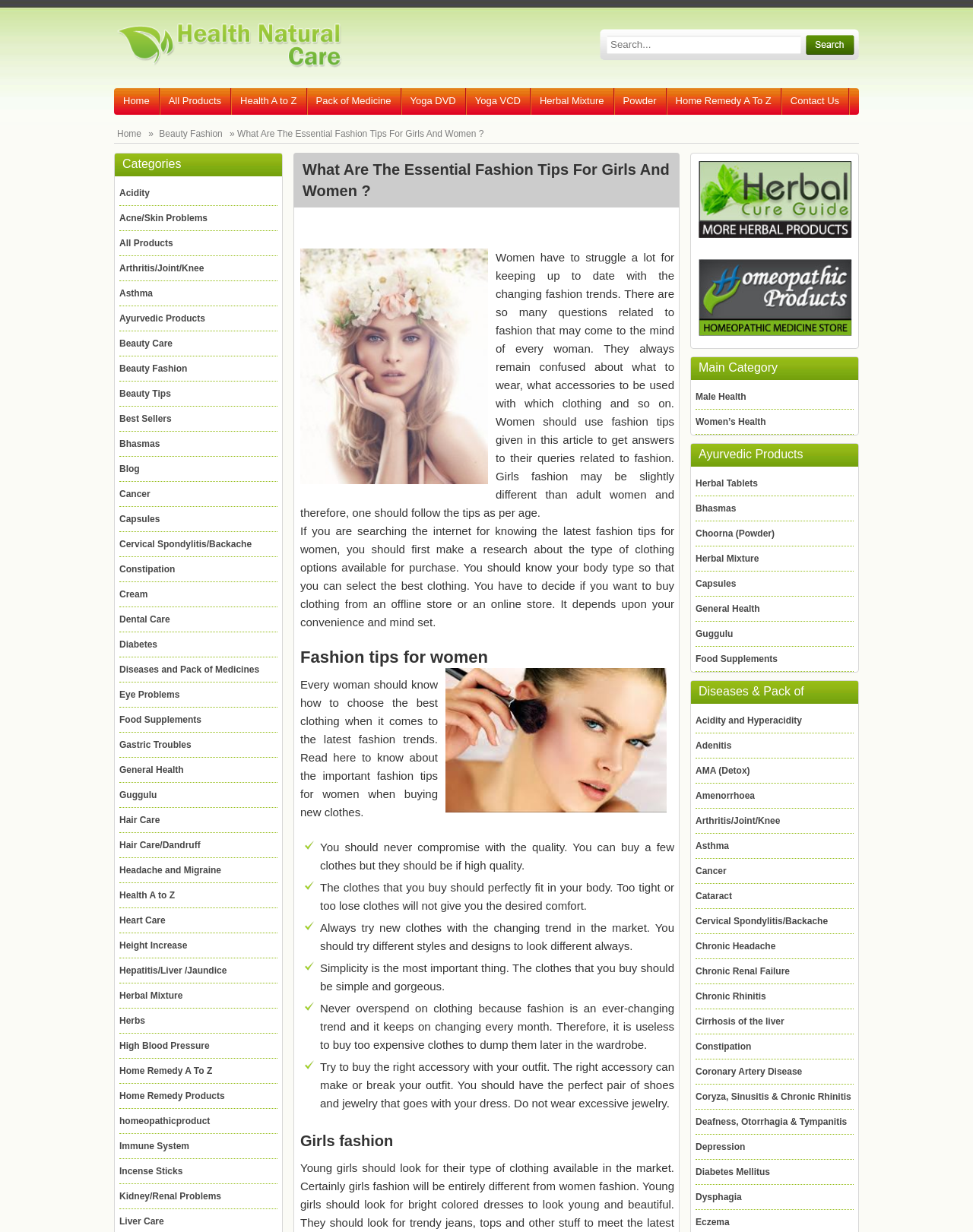Please specify the coordinates of the bounding box for the element that should be clicked to carry out this instruction: "Explore Health A to Z". The coordinates must be four float numbers between 0 and 1, formatted as [left, top, right, bottom].

[0.238, 0.072, 0.315, 0.093]